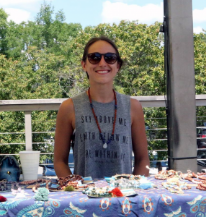Provide a thorough description of the image presented.

In this cheerful outdoor scene, a vendor exudes warmth and positivity while seated in front of a vibrant display of handcrafted items. She wears a casual gray tank top with the phrase "SIT YOURSELF UP" emblazoned across it, coupled with stylish sunglasses that add a touch of flair. Her long hair is tied back, allowing her friendly smile to shine under the bright sun. The table in front of her is adorned with an eye-catching tablecloth depicting colorful designs, showcasing a variety of handmade jewelry and art pieces. Behind her, a lush backdrop of greenery adds to the relaxed atmosphere, reflecting the community spirit of the MindFull Gathering event, where local artisans and yoga enthusiasts come together to celebrate creativity and connection.